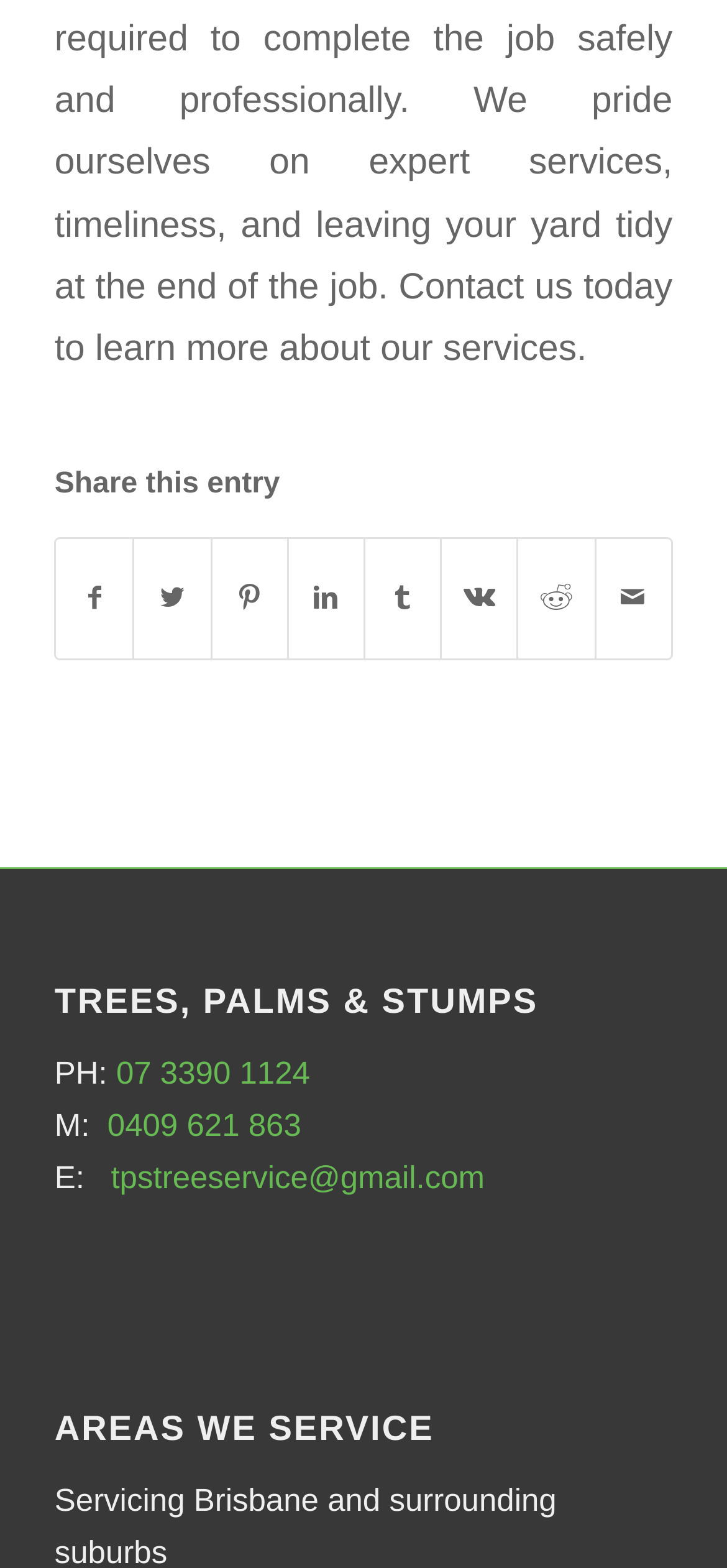How many social media platforms can you share this entry on?
From the screenshot, provide a brief answer in one word or phrase.

8